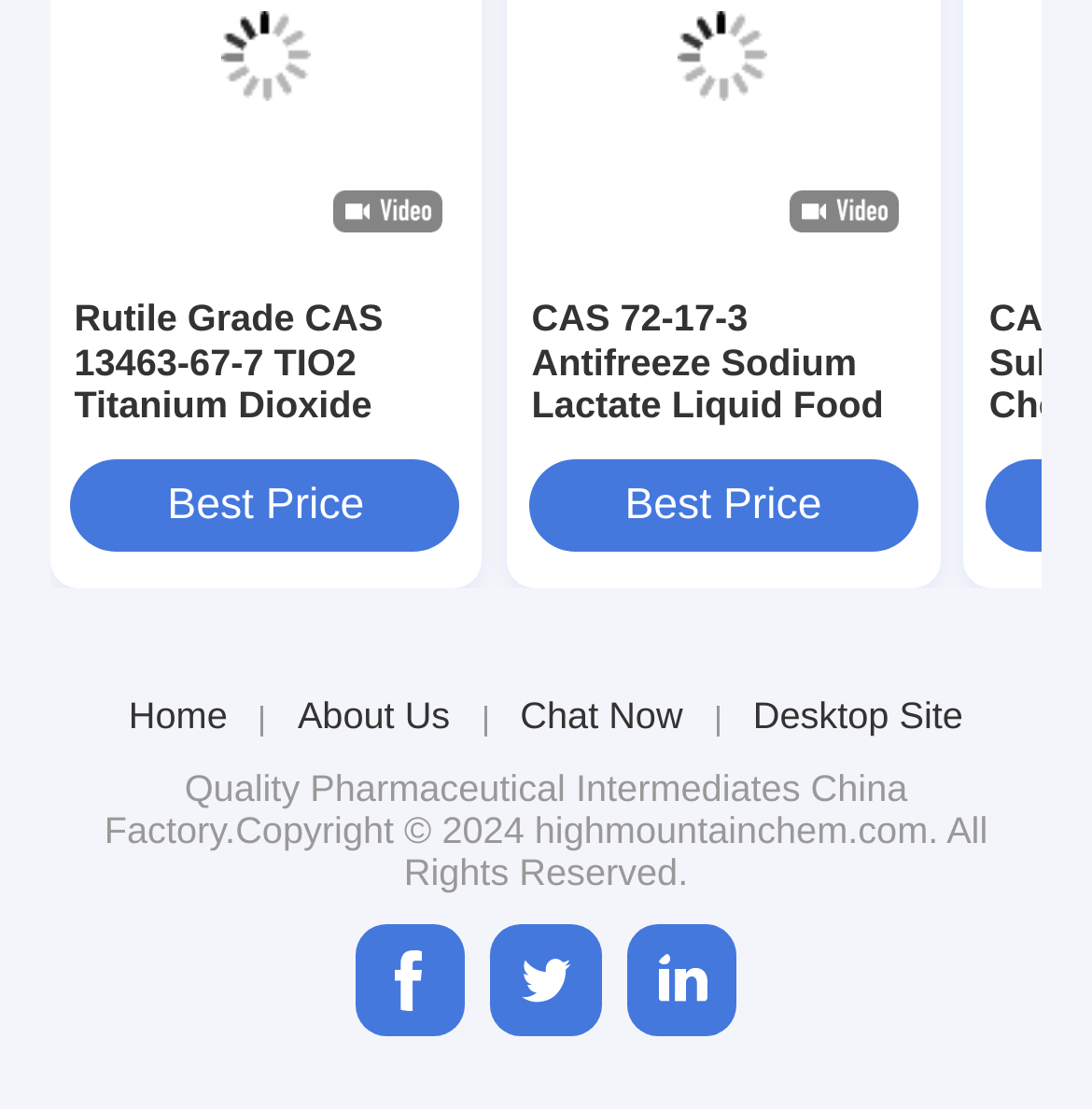Using the provided element description "companyInfo linkedin", determine the bounding box coordinates of the UI element.

[0.574, 0.834, 0.675, 0.934]